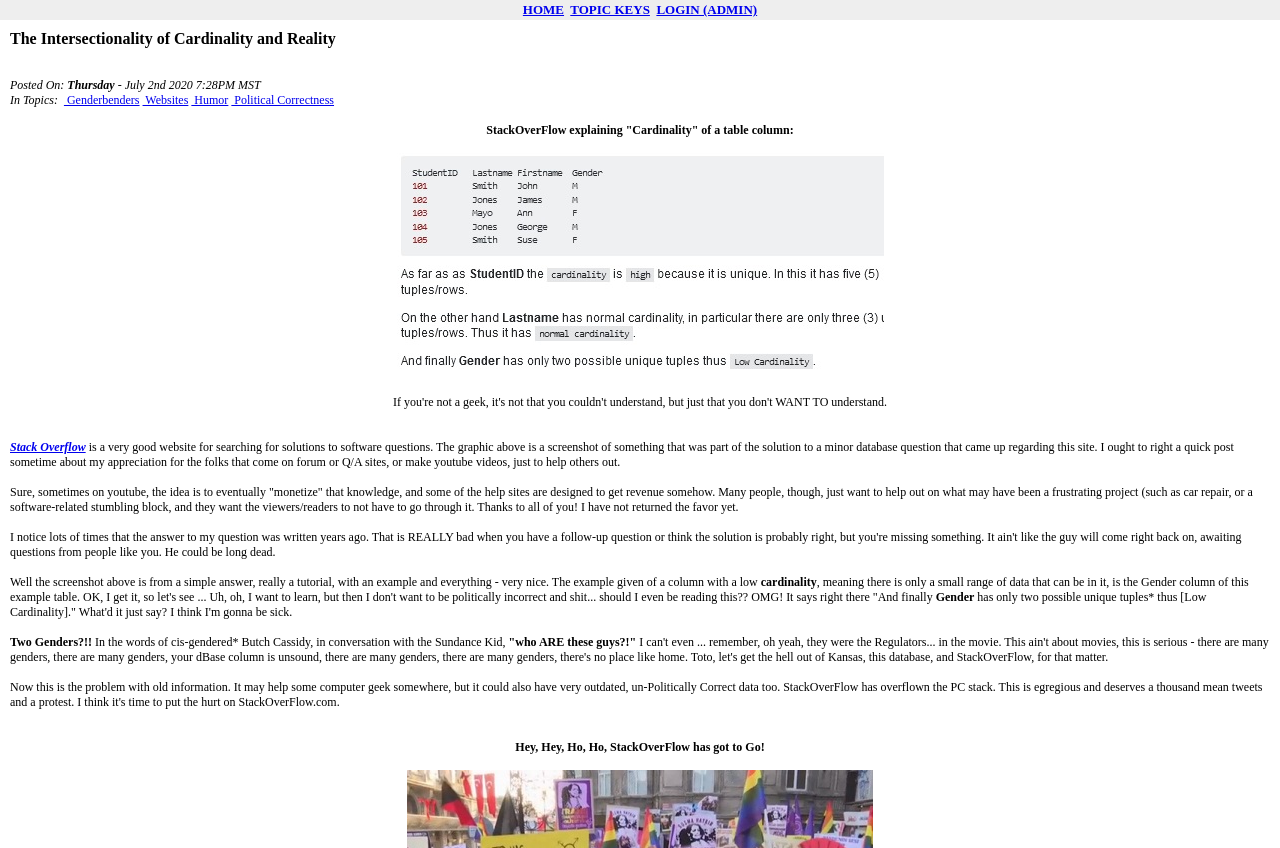Find the bounding box coordinates for the area that must be clicked to perform this action: "Click on Stack Overflow".

[0.008, 0.519, 0.067, 0.535]